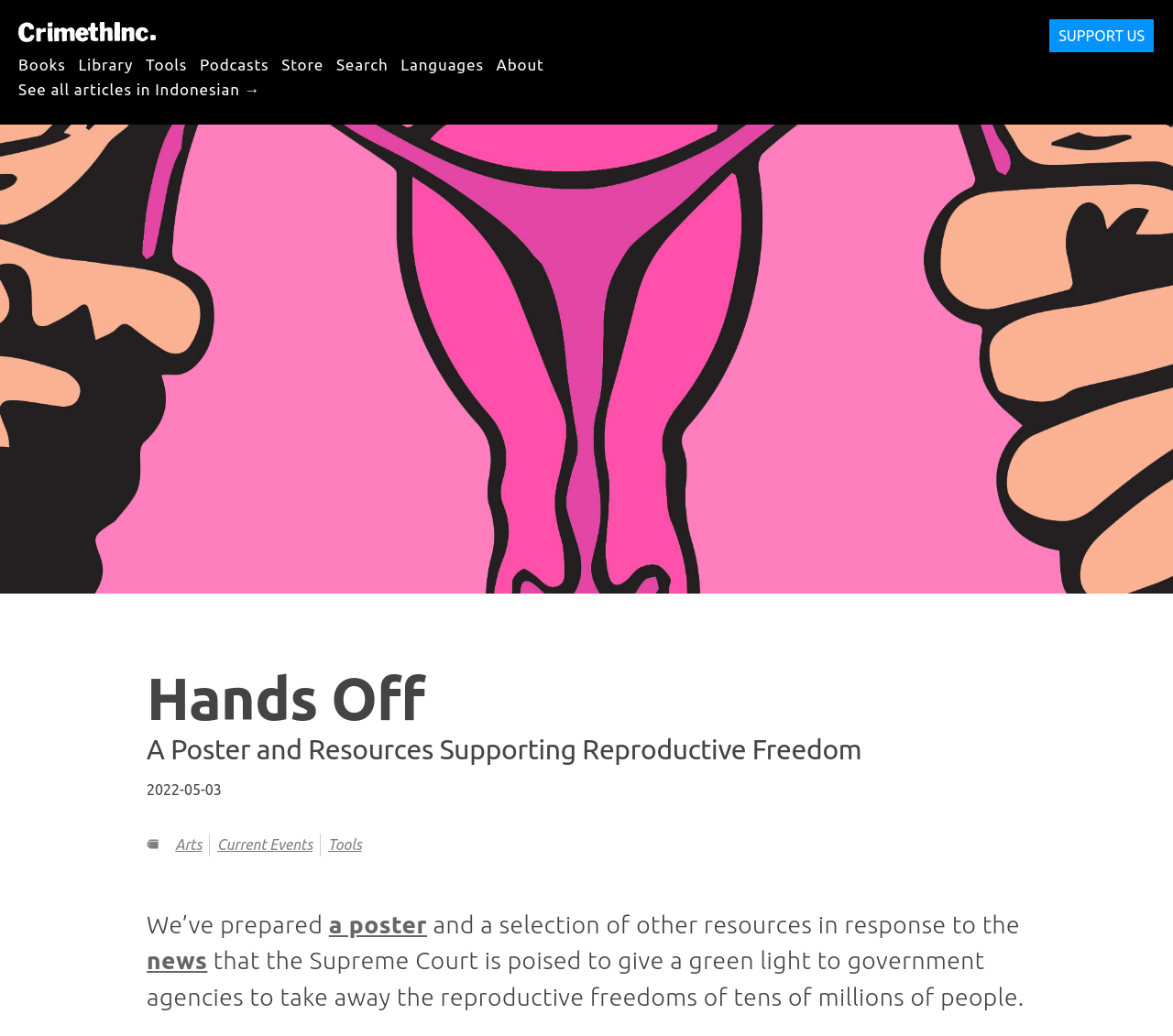How many links are there in the top navigation bar?
Please craft a detailed and exhaustive response to the question.

I counted the links in the top navigation bar, which are 'Books', 'Library', 'Tools', 'Podcasts', 'Store', 'Search', and 'Languages', for a total of 7 links.